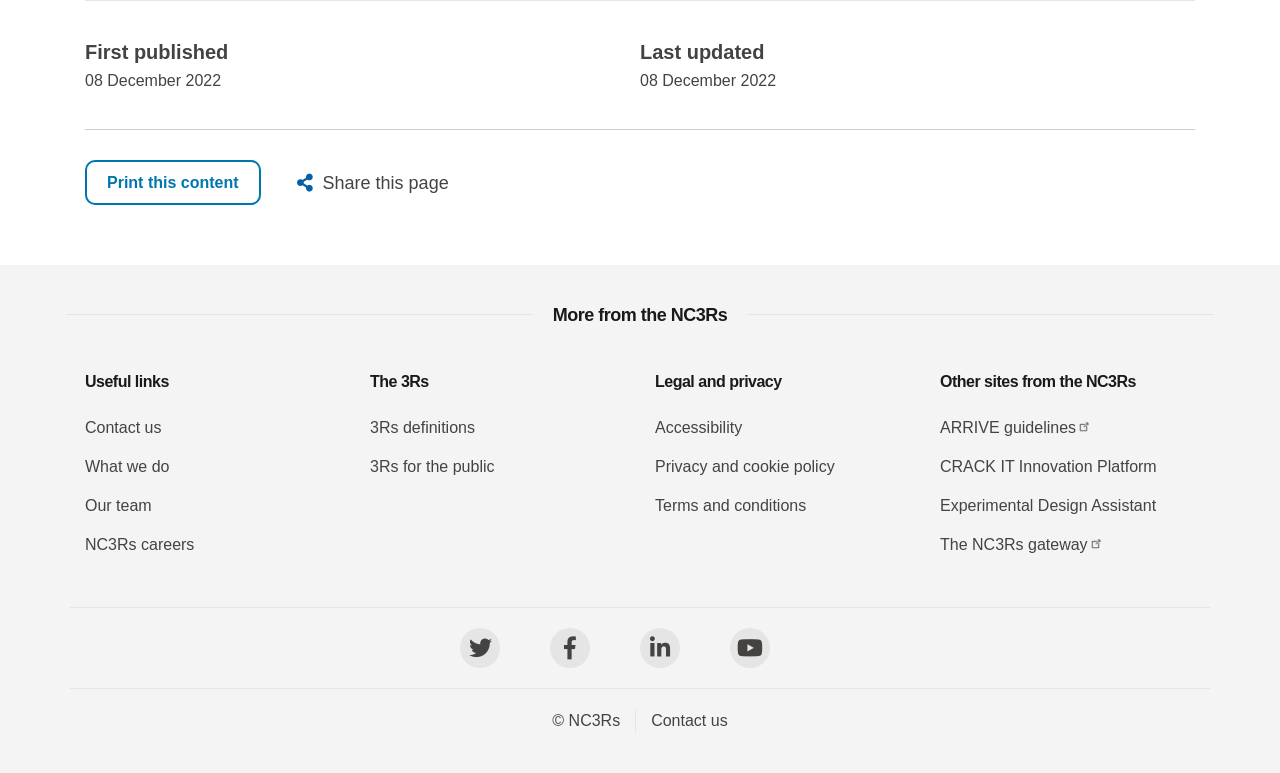Specify the bounding box coordinates for the region that must be clicked to perform the given instruction: "Visit Twitter".

[0.238, 0.21, 0.269, 0.262]